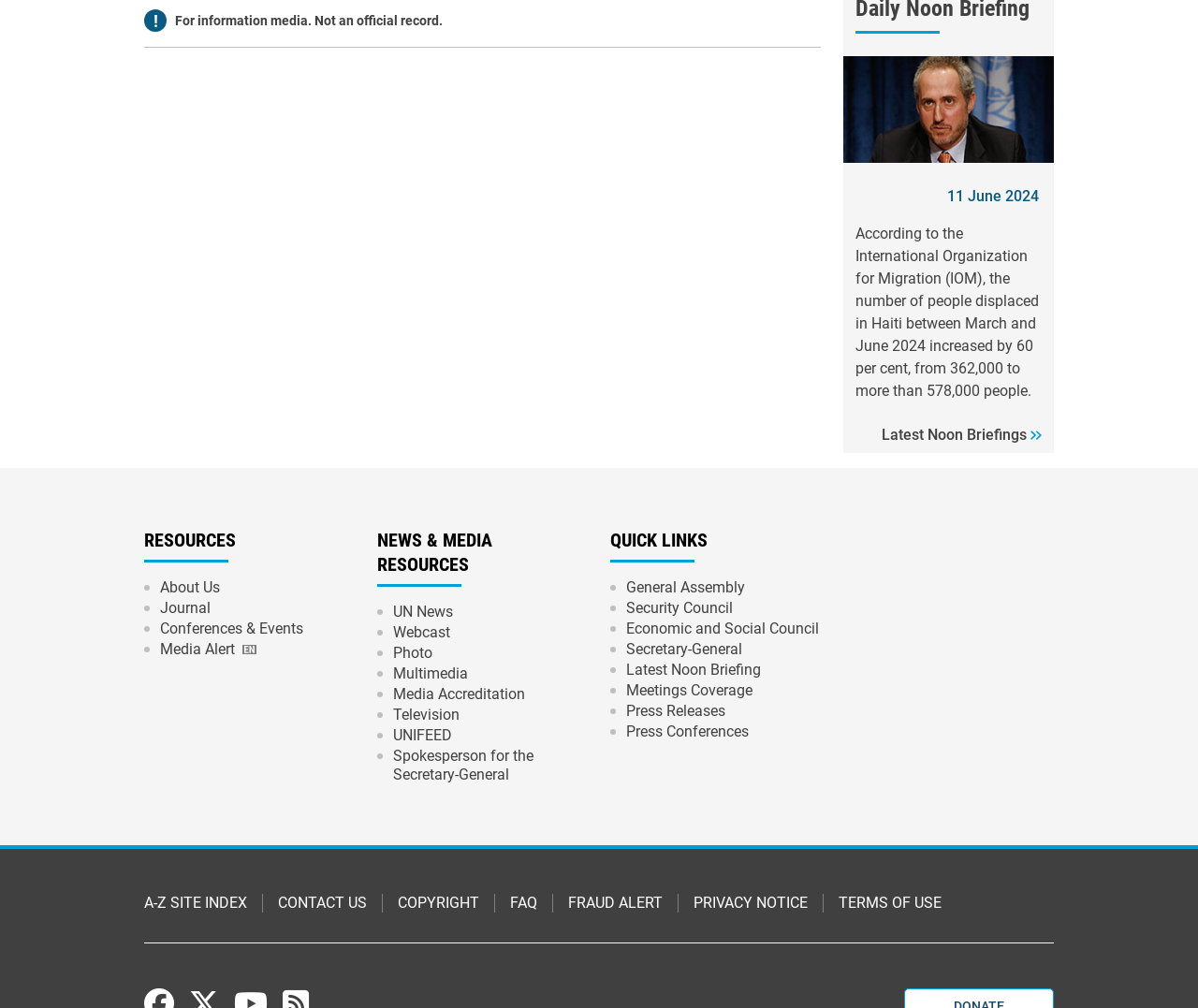Please give a succinct answer using a single word or phrase:
What is the organization mentioned in the text?

IOM